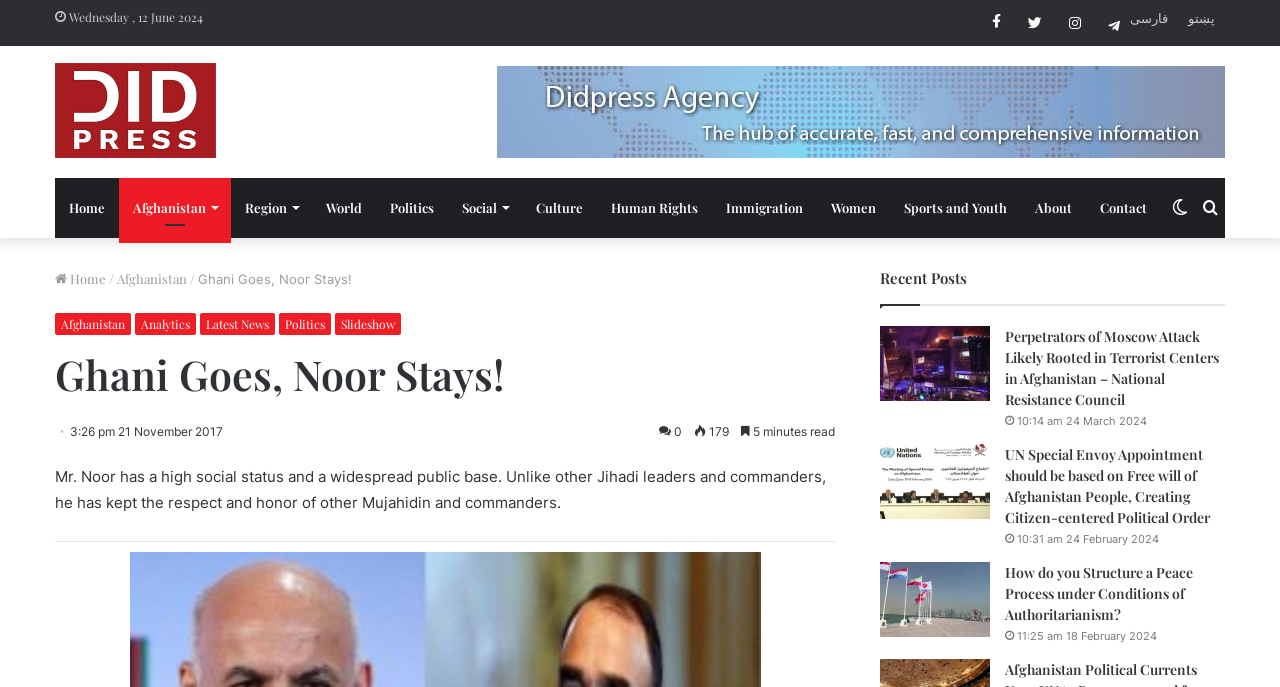Identify the bounding box coordinates of the element that should be clicked to fulfill this task: "Search for something". The coordinates should be provided as four float numbers between 0 and 1, i.e., [left, top, right, bottom].

[0.934, 0.259, 0.957, 0.346]